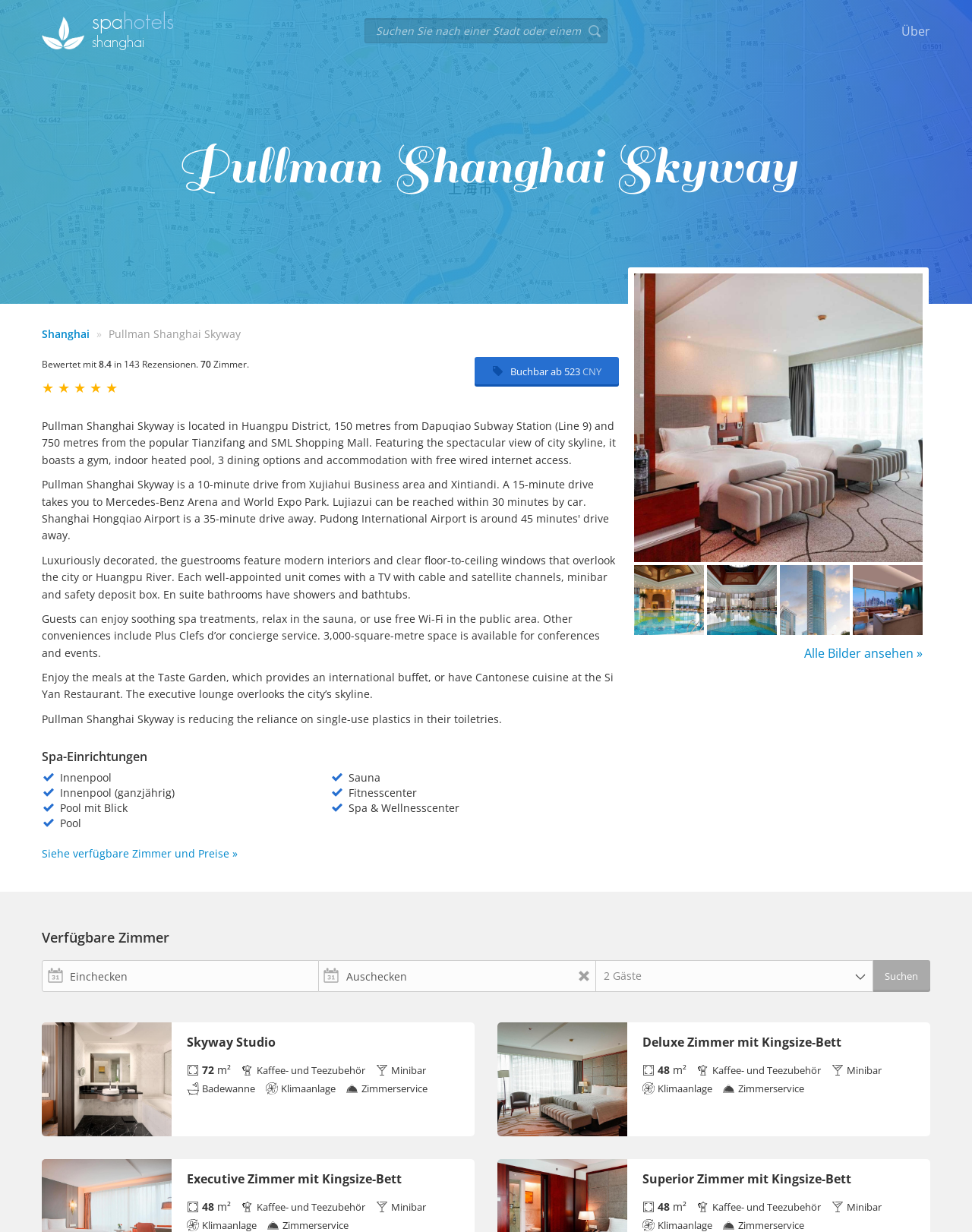What is the name of the restaurant that provides an international buffet?
Look at the image and respond with a single word or a short phrase.

Taste Garden